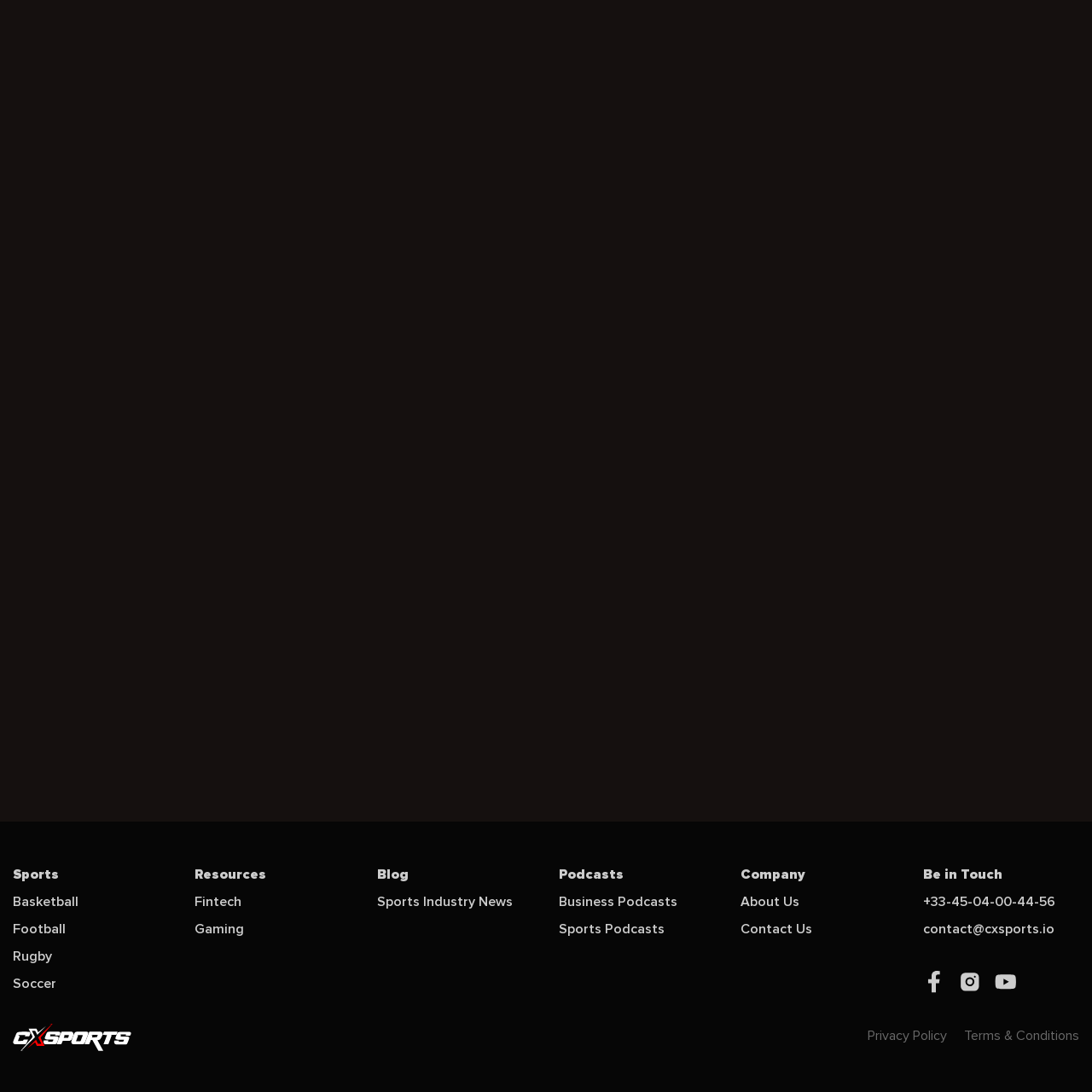Offer a detailed account of what is visible on the webpage.

The webpage is about Senegal National Football, with a focus on its history and predictions. At the top, there is a main section that spans the entire width of the page. Below this, there is a content information section that takes up the majority of the page.

On the top-left side, there are several links to different sports categories, including Sports, Basketball, Football, Rugby, and Soccer. These links are arranged vertically, with Sports at the top and Soccer at the bottom.

To the right of these links, there are more links to various resources, including Fintech, Gaming, Blog, Sports Industry News, Podcasts, Business Podcasts, and Sports Podcasts. These links are also arranged vertically, with Resources at the top and Sports Podcasts at the bottom.

Further to the right, there are links to Company, About Us, and Contact Us. Below these links, there is a section with the title "Be in Touch" and contact information, including a phone number and email address. There are also three social media links, each with an accompanying image.

At the very bottom of the page, there are two more links: one to the Privacy Policy and one to the Terms & Conditions. There is also a small image on the left side of the page, near the bottom.